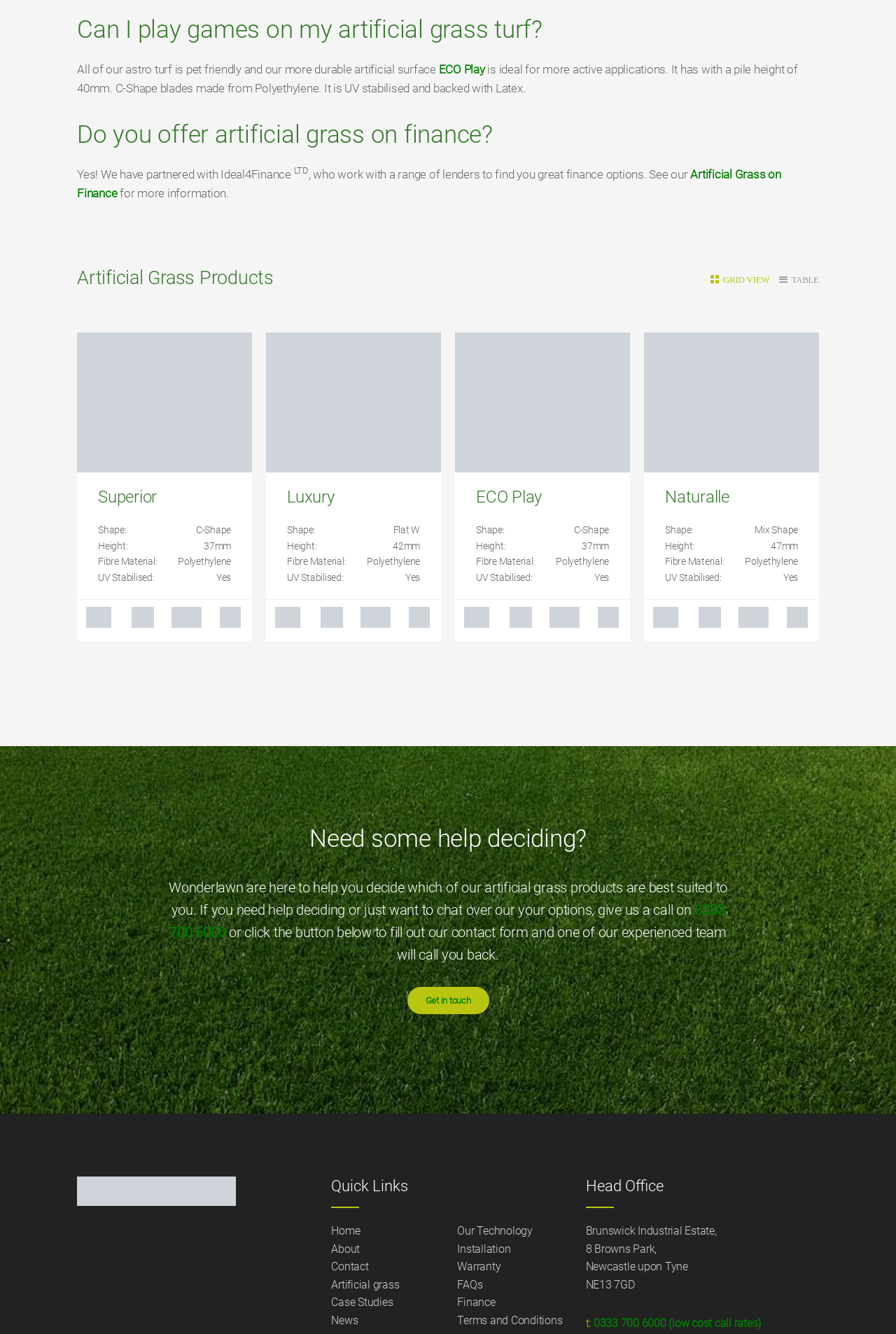Pinpoint the bounding box coordinates for the area that should be clicked to perform the following instruction: "Enter full name".

None